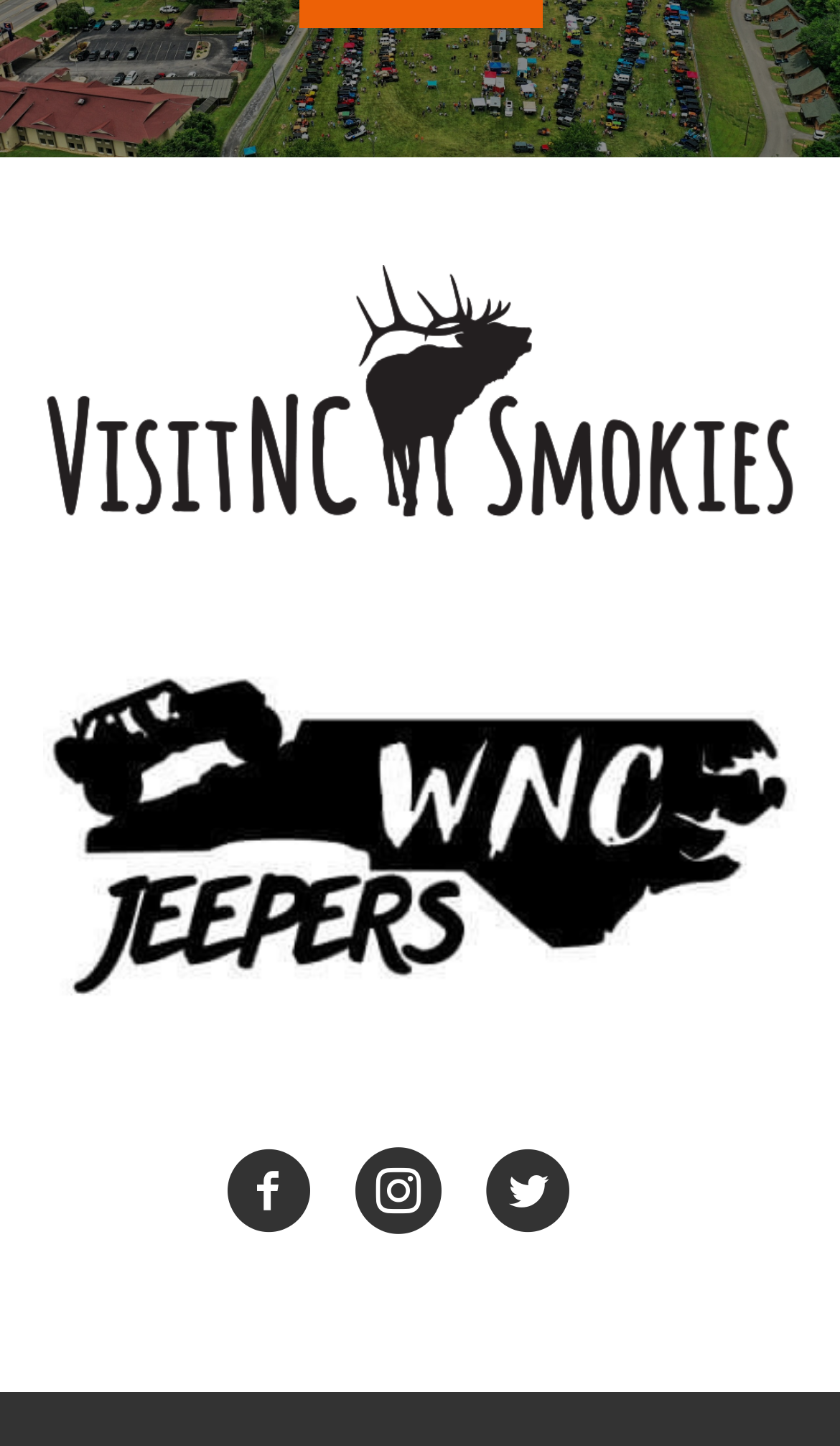Please provide a brief answer to the following inquiry using a single word or phrase:
What is the logo above the Facebook link?

wncjeeperslogo